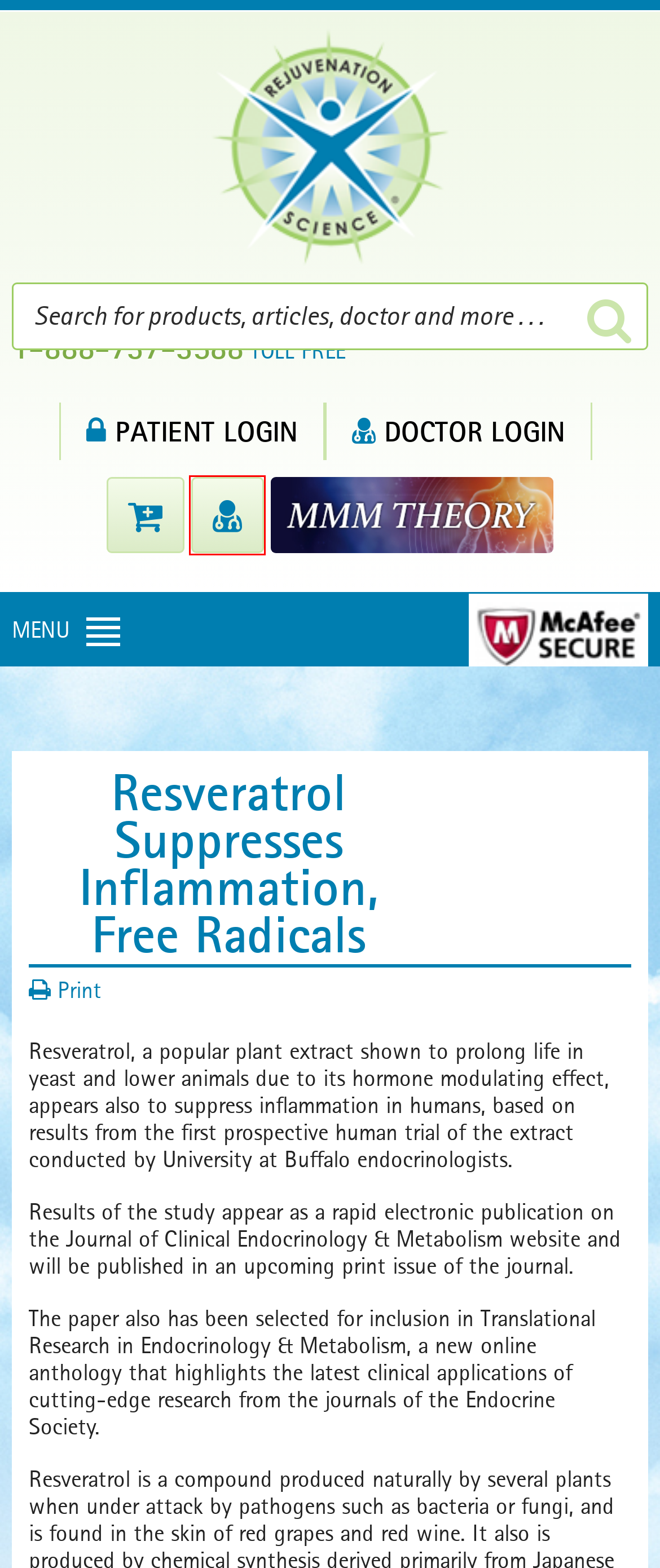A screenshot of a webpage is given with a red bounding box around a UI element. Choose the description that best matches the new webpage shown after clicking the element within the red bounding box. Here are the candidates:
A. About Rejuvenation Science
B. General Info
C. IT Services, Support & Consulting | Website Development Houston | IS&T
D. Privacy Policy
E. Whey Protein Vanilla 2 Lb
F. Find Your Doctor's Web Dispensary
G. Products by Category
H. Liposomal Vitamin C; 1,000mg; Rejuvenation Science

F